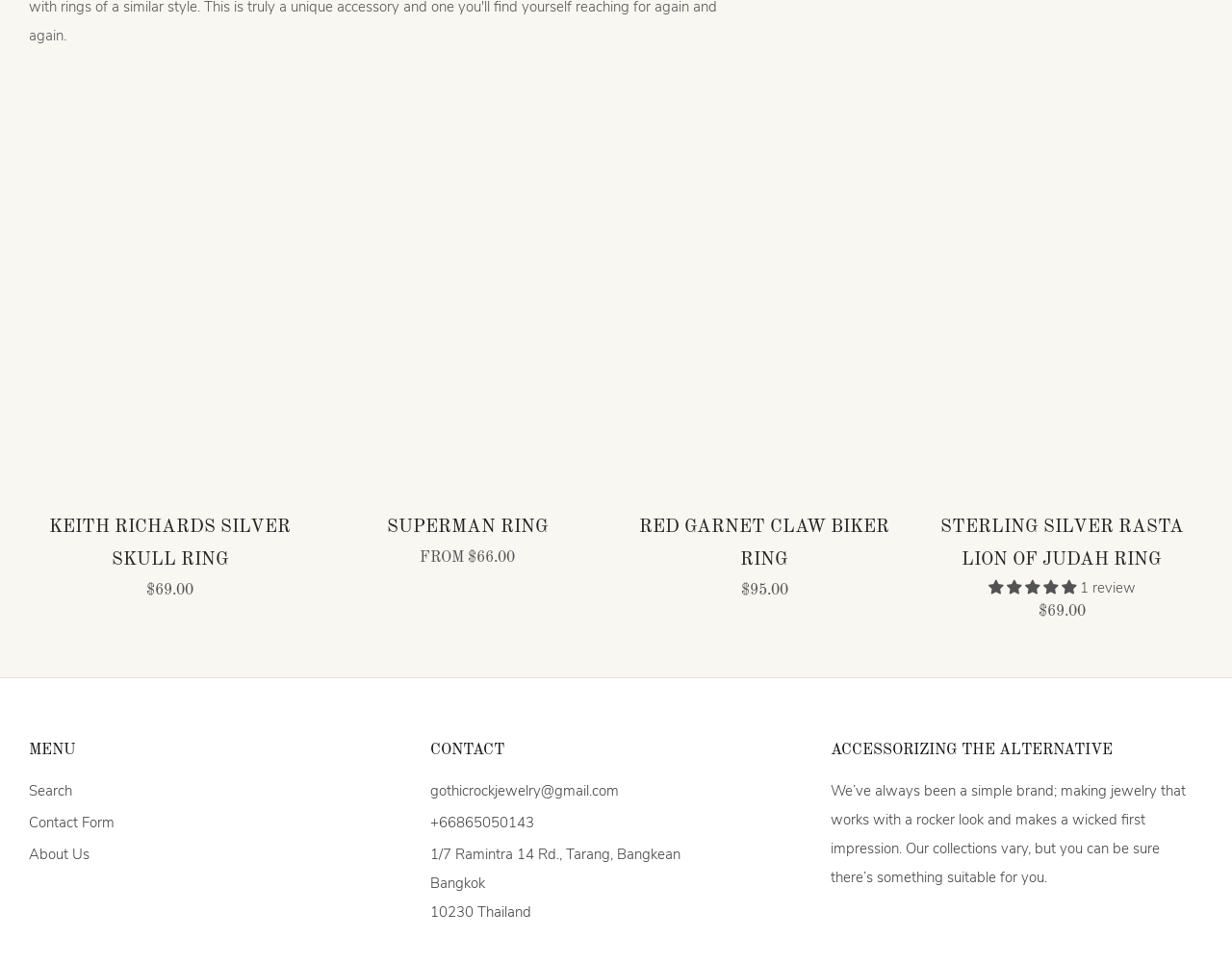Given the following UI element description: "examination service", find the bounding box coordinates in the webpage screenshot.

None